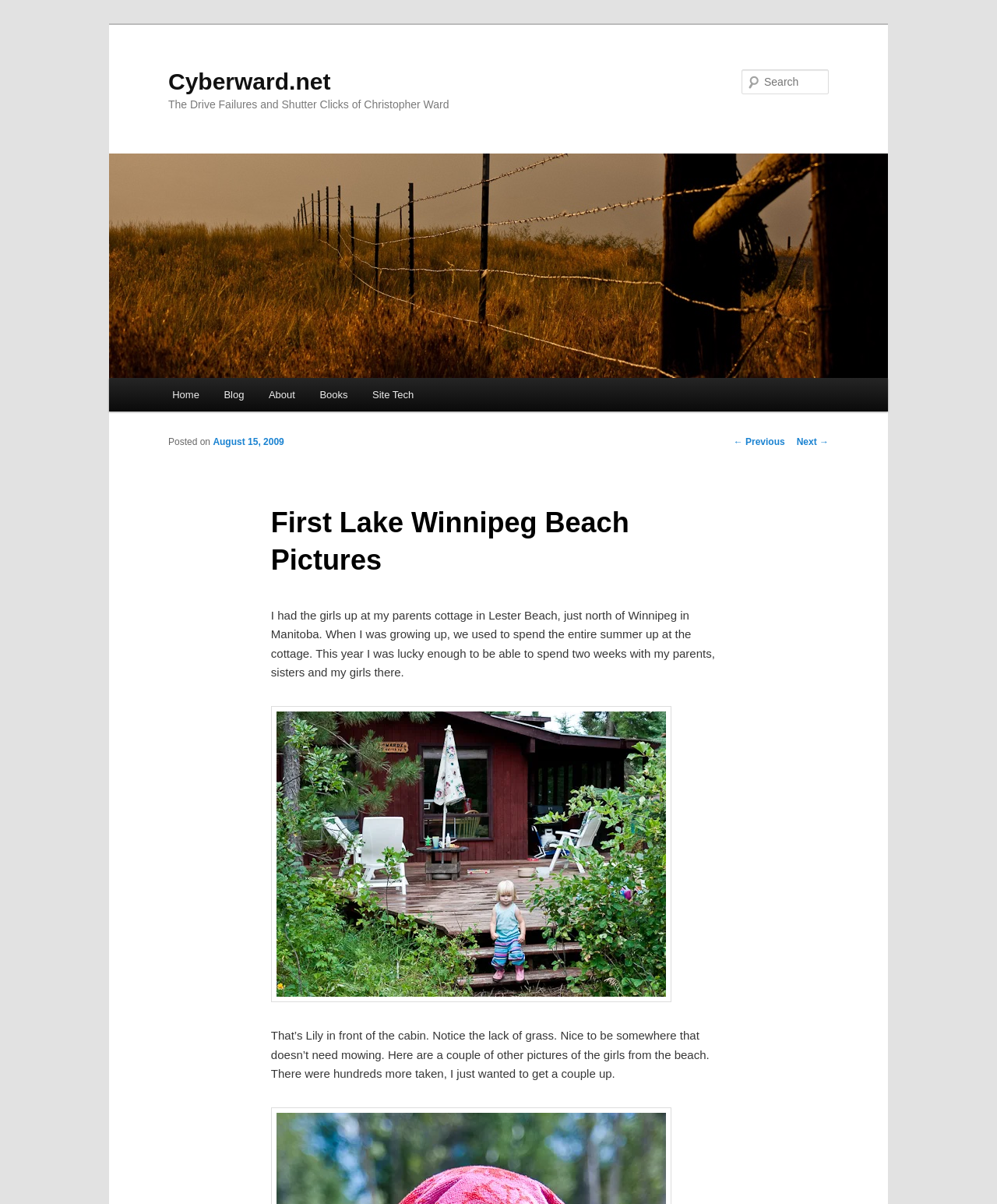Convey a detailed summary of the webpage, mentioning all key elements.

The webpage appears to be a personal blog post about a family vacation at a cottage in Lester Beach, Manitoba. At the top of the page, there is a heading with the title "Cyberward.net" and a link to skip to the primary content. Below this, there is a heading with the title "The Drive Failures and Shutter Clicks of Christopher Ward" and a link to the same website.

On the top right side of the page, there is a search bar with a label "Search" and a text box to input search queries. Below this, there is a main menu with links to "Home", "Blog", "About", "Books", and "Site Tech".

The main content of the page is a blog post titled "First Lake Winnipeg Beach Pictures". The post is dated August 15, 2009, and begins with a paragraph of text describing the author's experience spending two weeks at their parents' cottage in Lester Beach. The text is followed by a link to an image of the cottage, which is positioned below the text.

Further down the page, there is another paragraph of text describing the author's daughters, Lily, and their experience at the beach. This text is followed by a link to another image, which is positioned below the text. The images are likely photos taken during the family vacation.

At the bottom of the page, there are links to navigate to previous and next posts, labeled "← Previous" and "Next →" respectively.